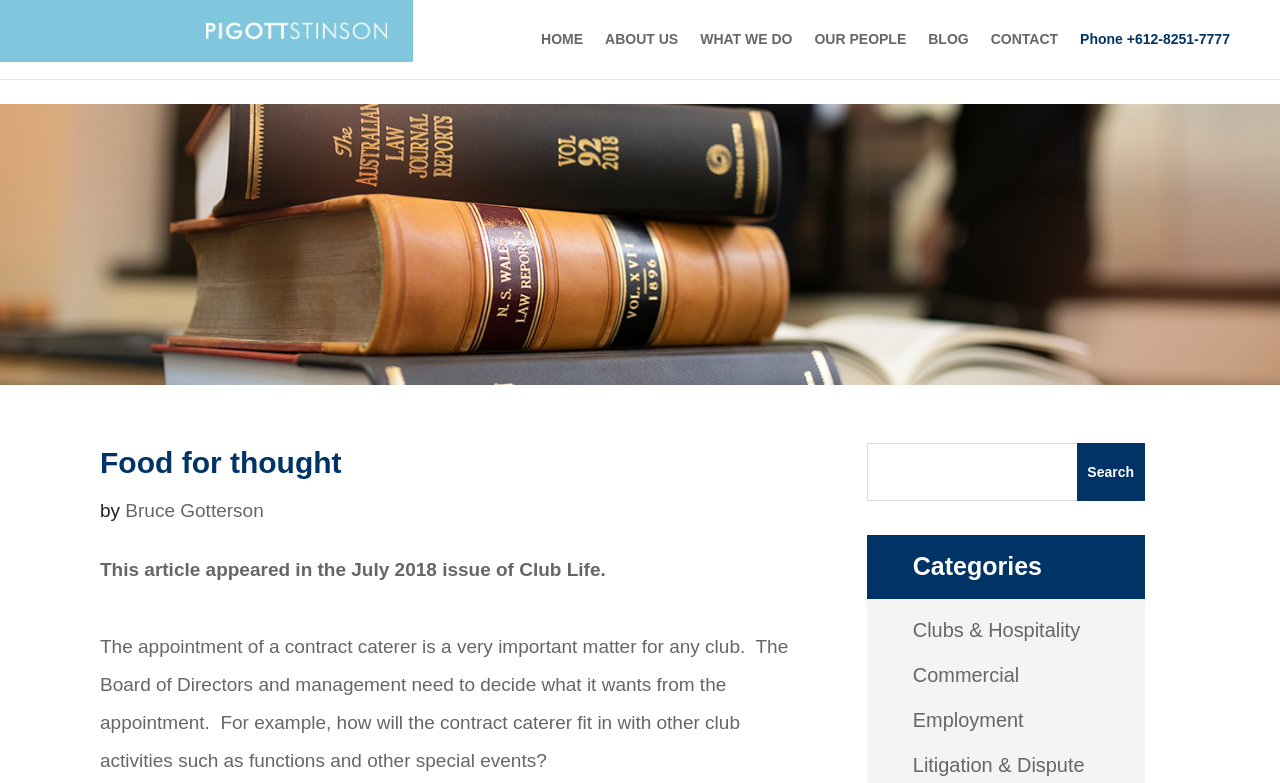Please identify the bounding box coordinates of the area I need to click to accomplish the following instruction: "Search for something".

[0.677, 0.565, 0.894, 0.64]